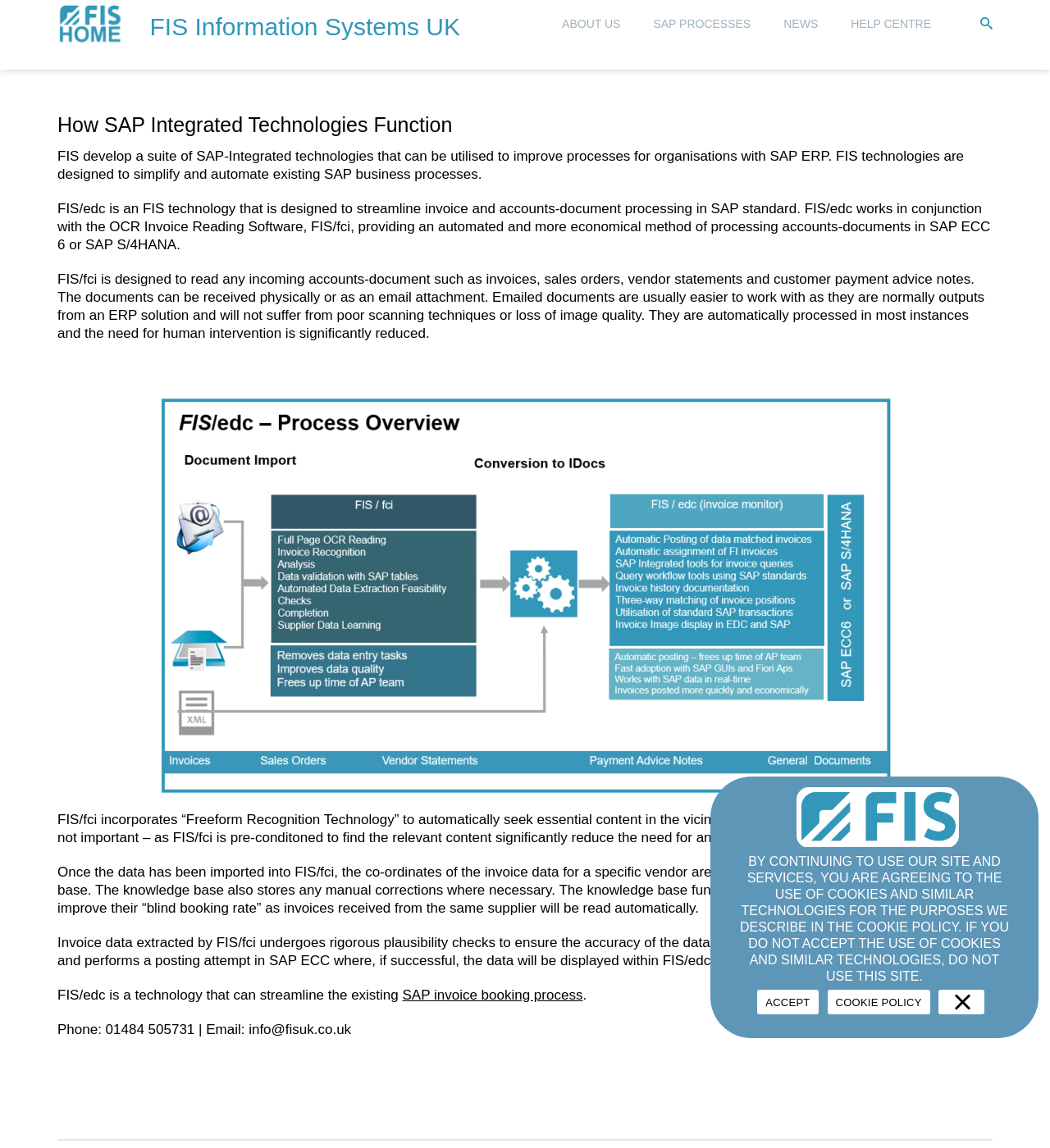What is the text of the webpage's headline?

How SAP Integrated Technologies Function